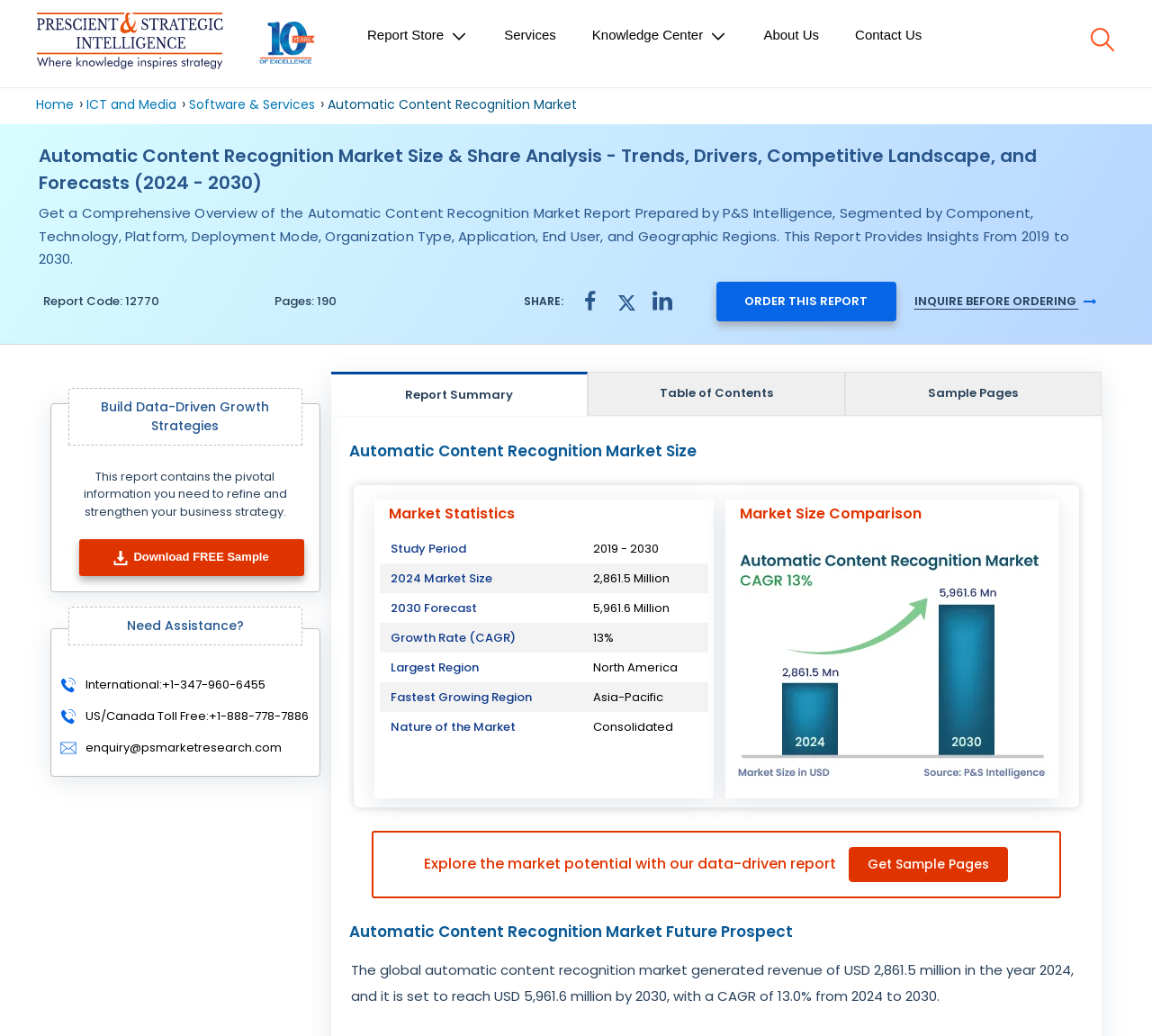Identify the bounding box coordinates for the region of the element that should be clicked to carry out the instruction: "Get sample pages". The bounding box coordinates should be four float numbers between 0 and 1, i.e., [left, top, right, bottom].

[0.737, 0.818, 0.875, 0.852]